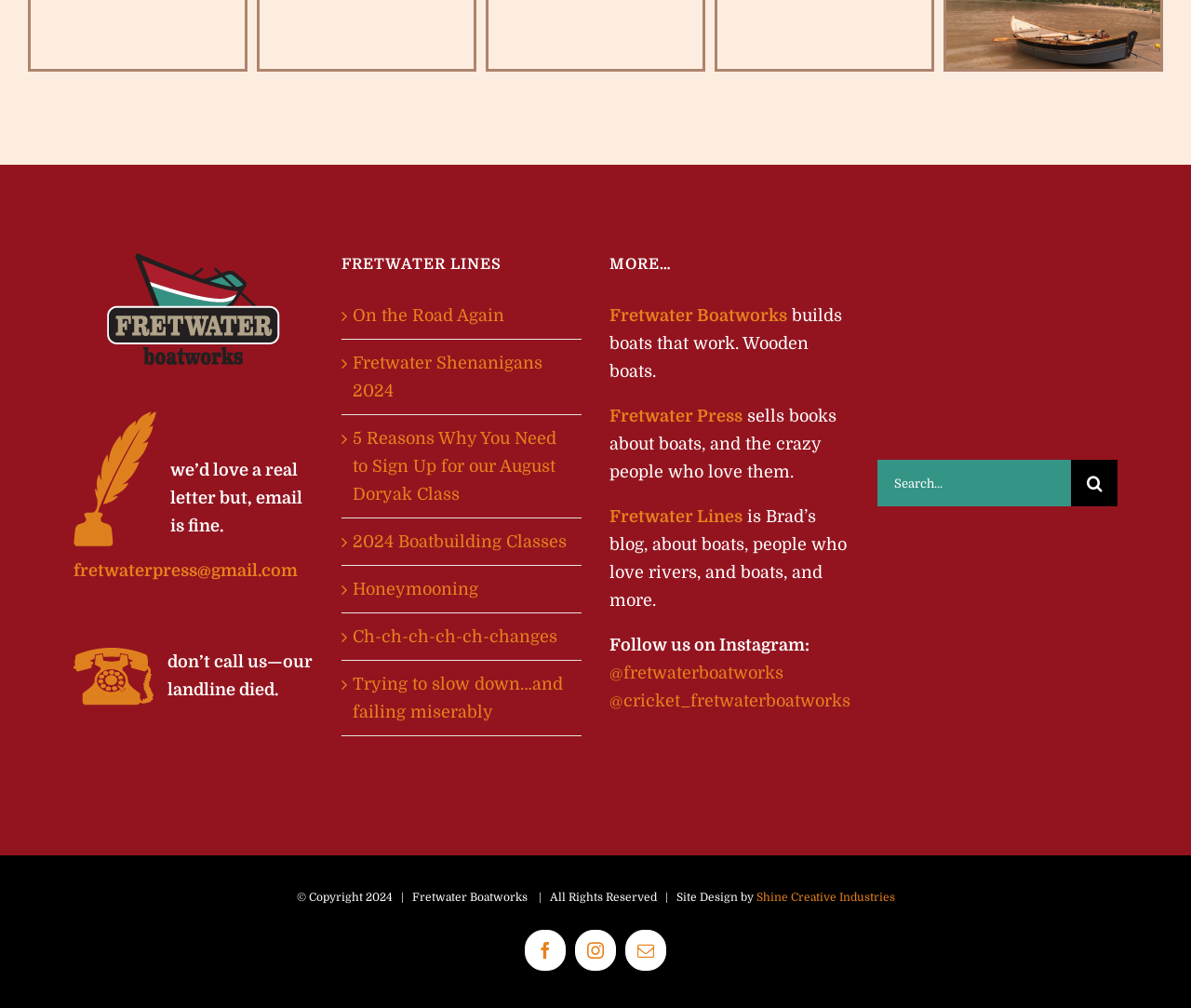Please find the bounding box coordinates of the element's region to be clicked to carry out this instruction: "Read the blog post 'On the Road Again'".

[0.296, 0.299, 0.48, 0.327]